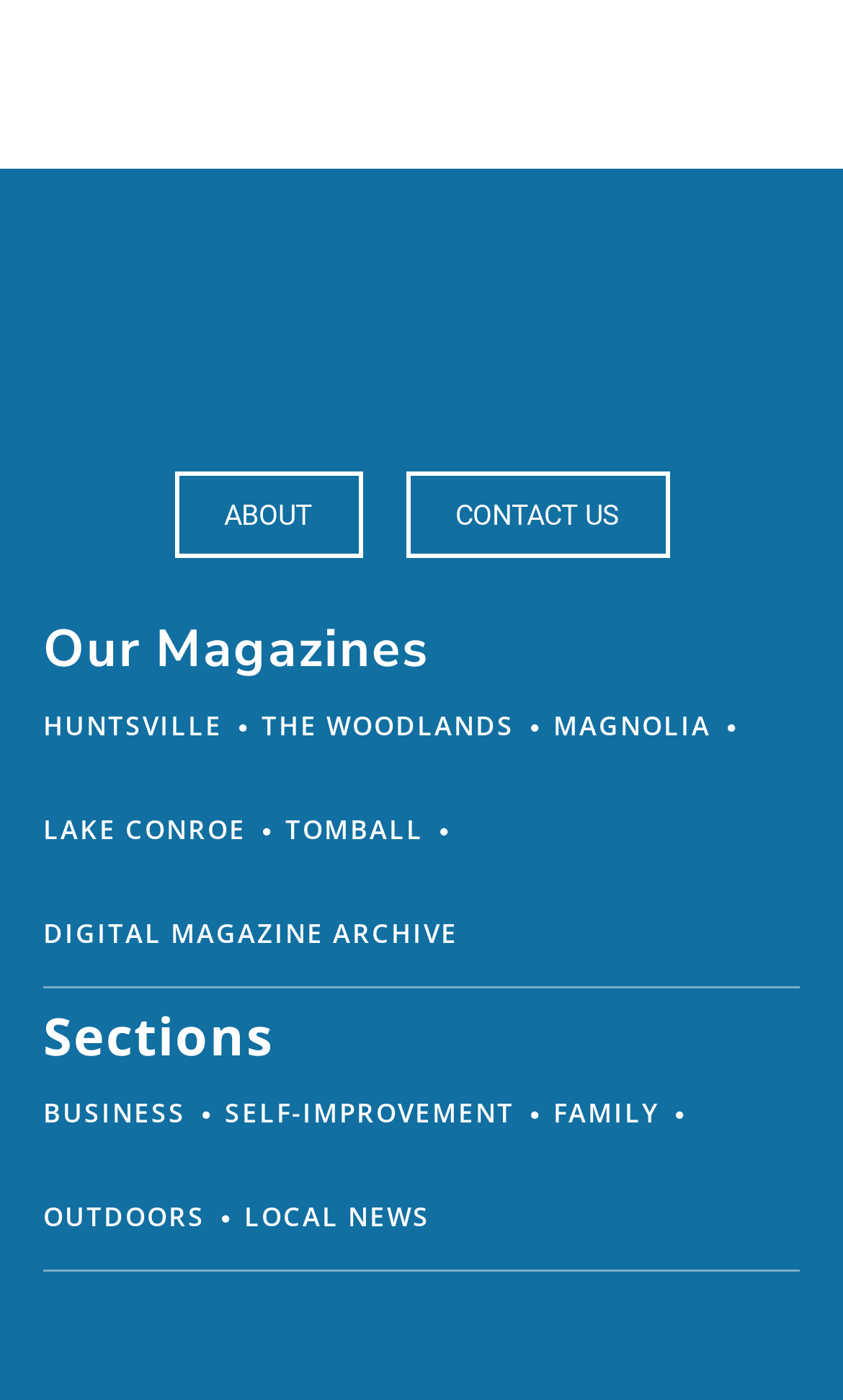Please identify the coordinates of the bounding box for the clickable region that will accomplish this instruction: "go to about page".

[0.206, 0.336, 0.429, 0.398]